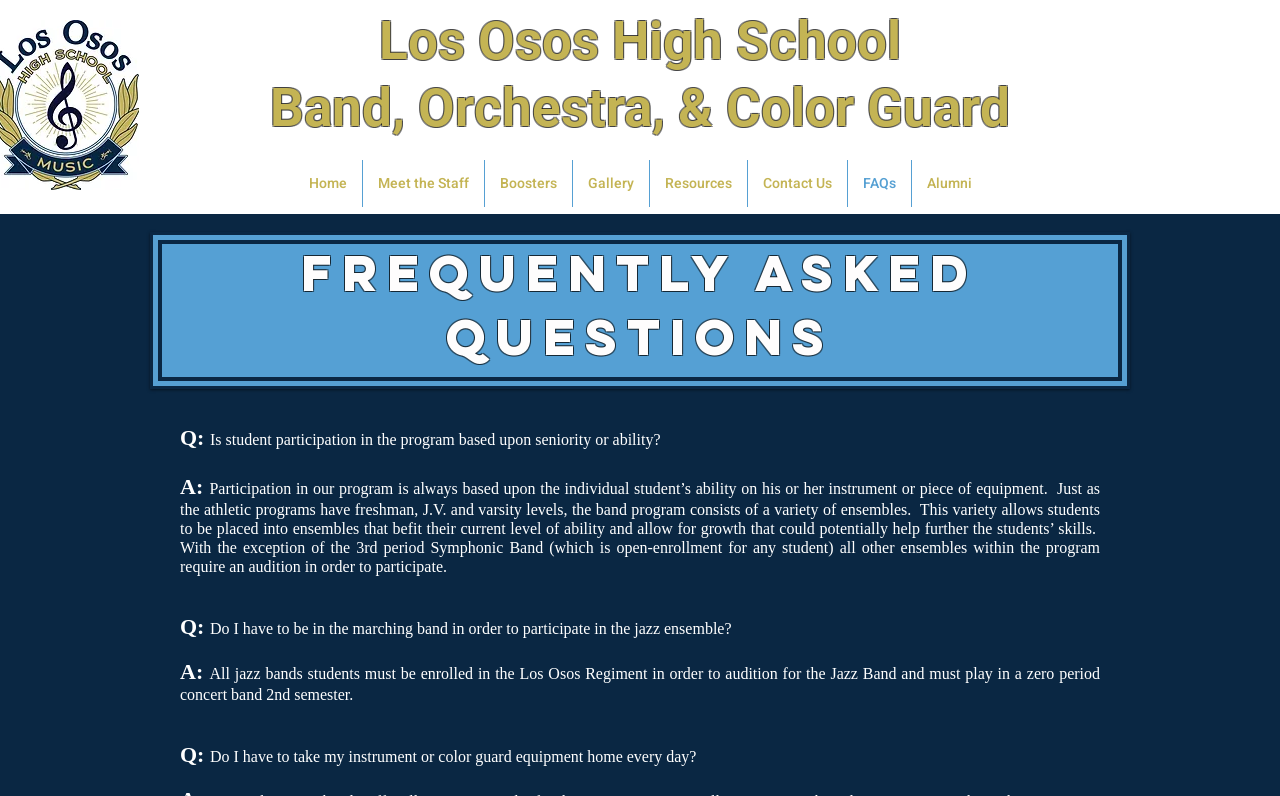Please find the bounding box coordinates of the element that must be clicked to perform the given instruction: "Click on the FAQs link". The coordinates should be four float numbers from 0 to 1, i.e., [left, top, right, bottom].

[0.662, 0.201, 0.711, 0.26]